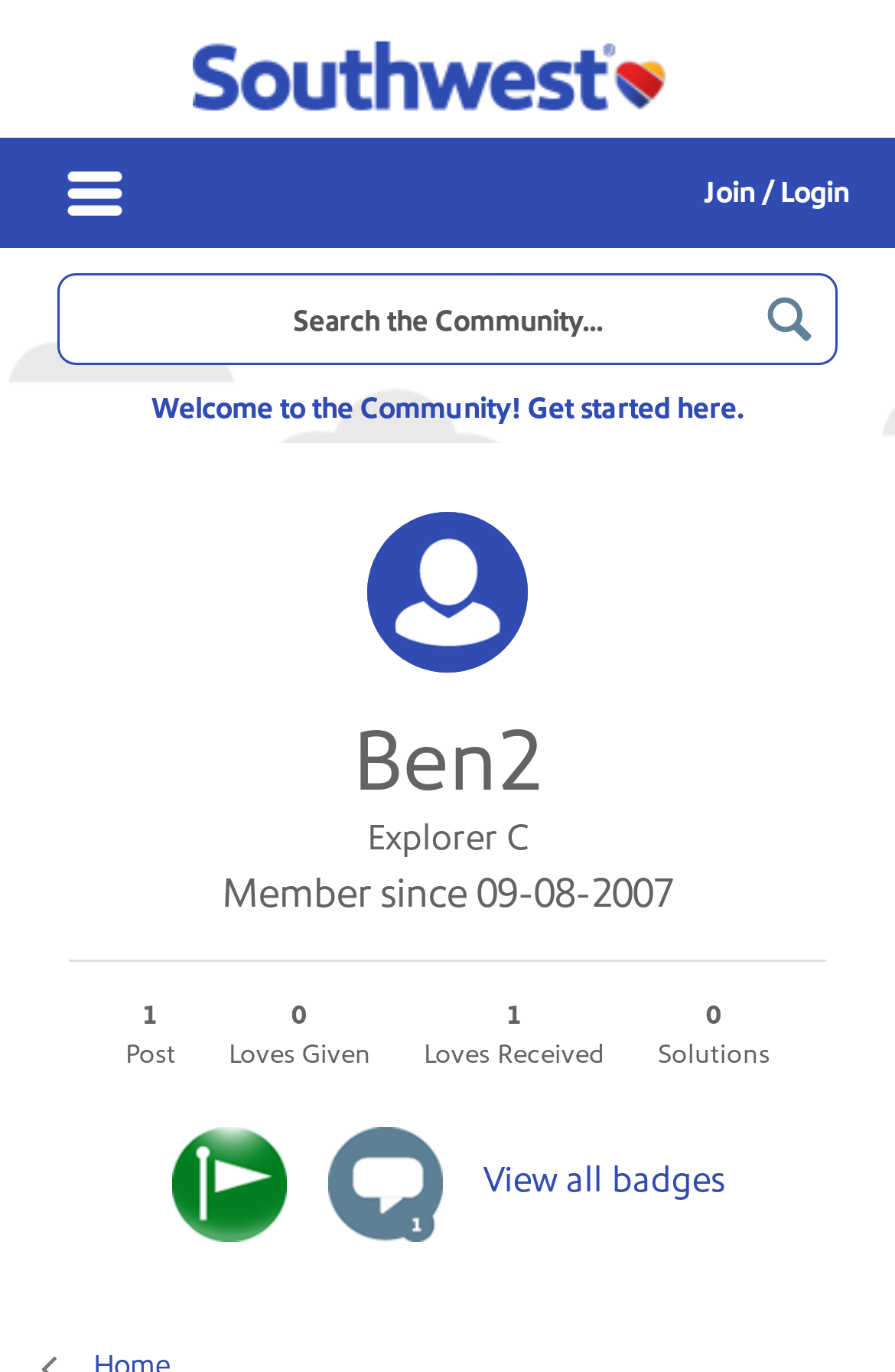Identify and provide the title of the webpage.

Southwest Airlines Community